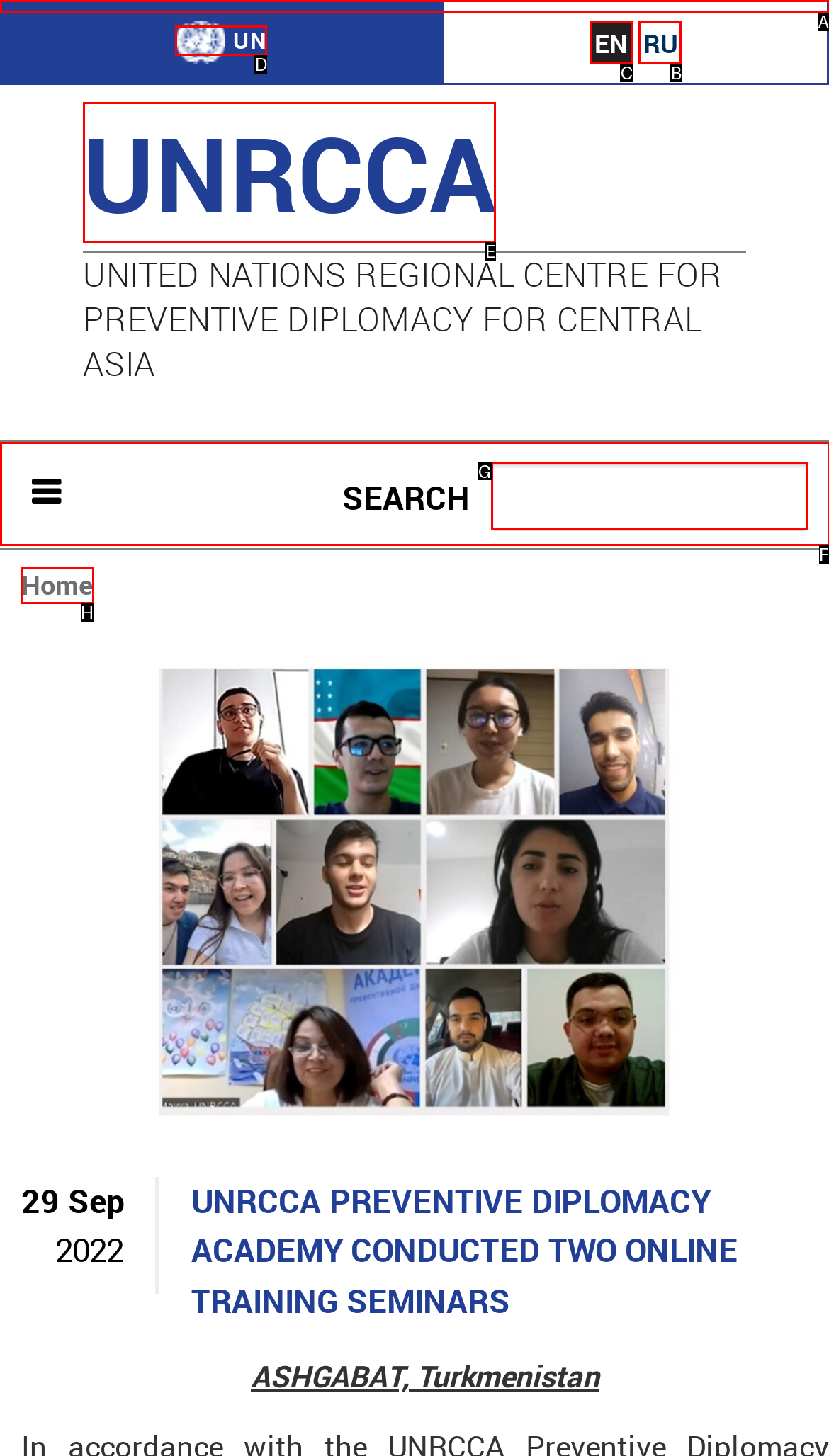Identify the correct option to click in order to accomplish the task: Click the EN language link Provide your answer with the letter of the selected choice.

C